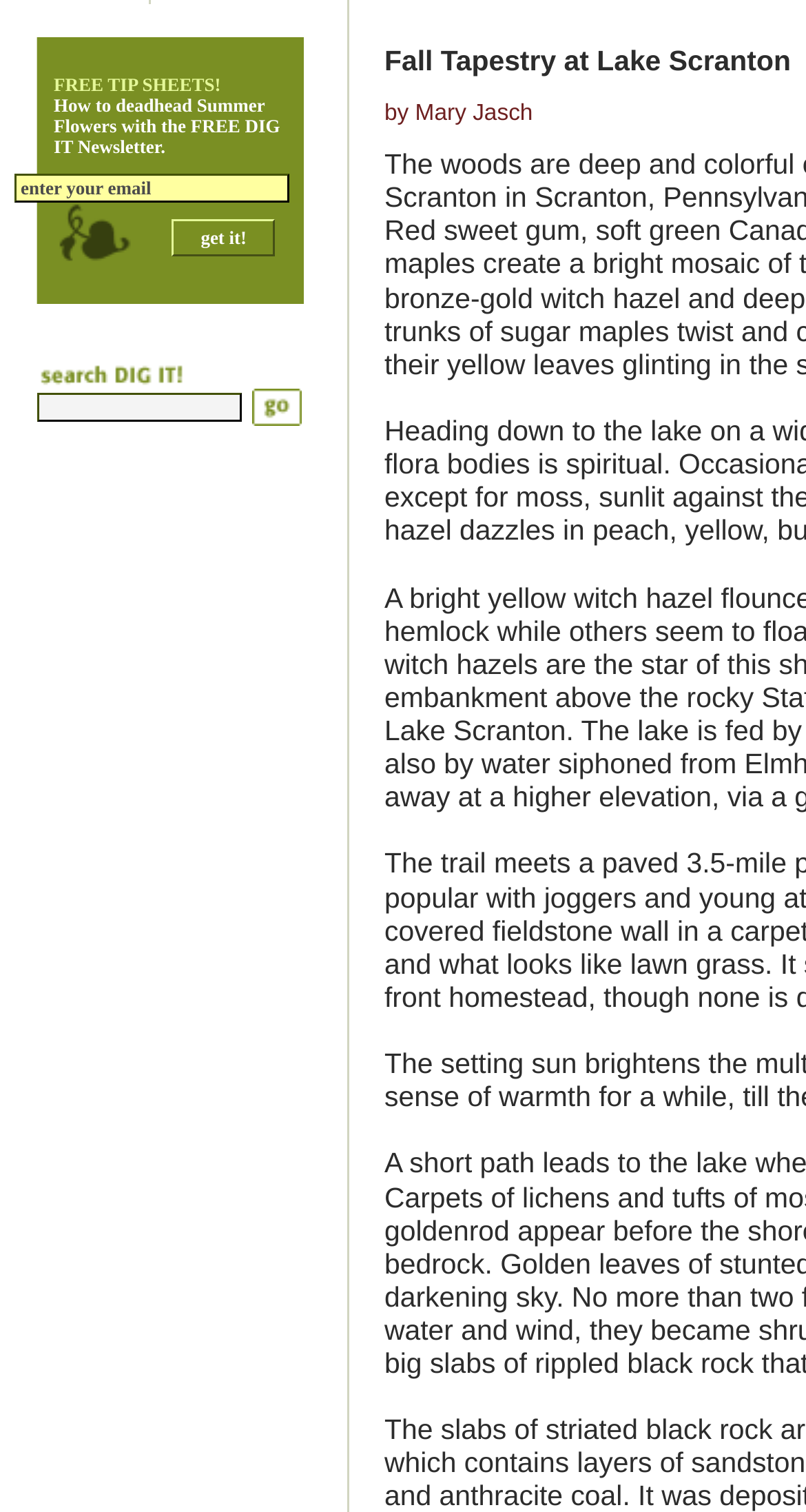Using the description: "name="keywords"", determine the UI element's bounding box coordinates. Ensure the coordinates are in the format of four float numbers between 0 and 1, i.e., [left, top, right, bottom].

[0.046, 0.26, 0.3, 0.279]